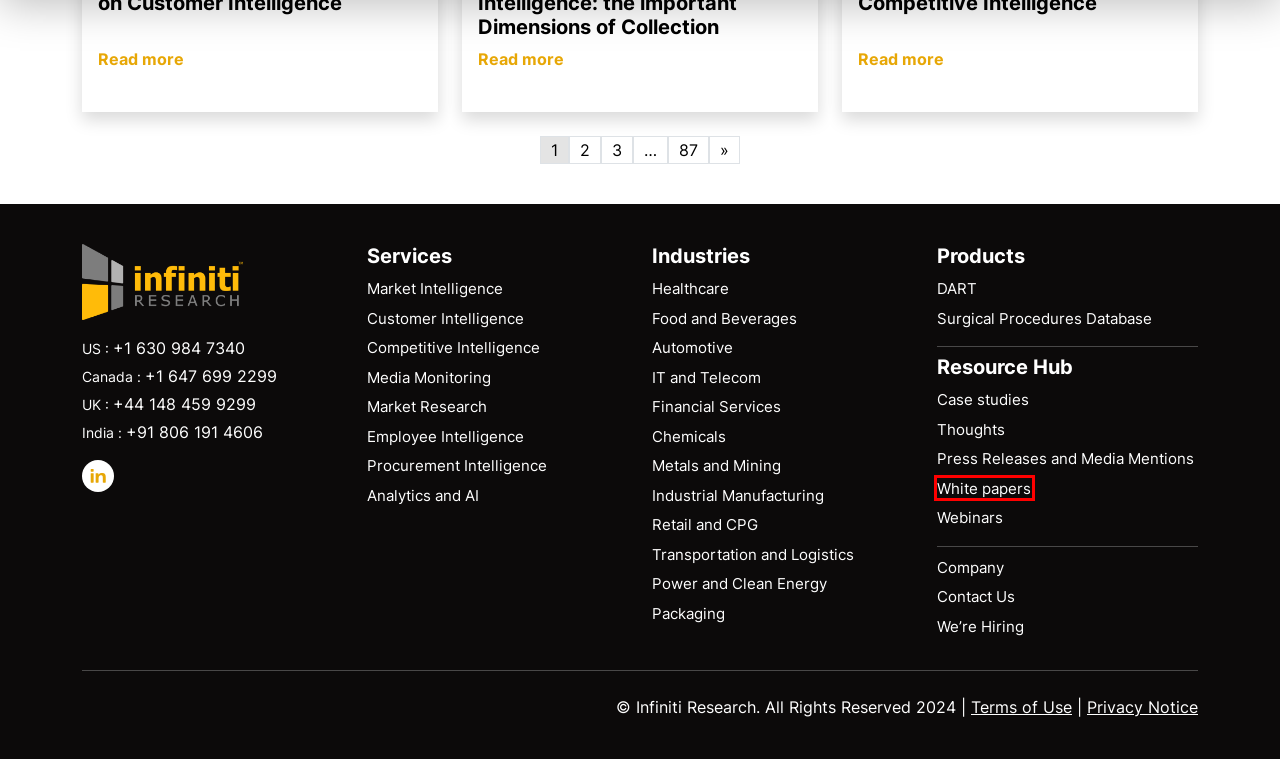Examine the screenshot of a webpage featuring a red bounding box and identify the best matching webpage description for the new page that results from clicking the element within the box. Here are the options:
A. Market Research Services | Infiniti Research
B. Press releases and media mentions | Infiniti Research
C. Case studies | Market & Customer Intelligence | Infiniti Research
D. Market Intelligence Service | Infiniti Research
E. Join Us | Market & Customer Intelligence | Infiniti Research
F. White Papers | Market Intelligence Solutions | Infiniti Research
G. Webinars | Market Intelligence Solutions| Infiniti Research
H. Retail and CPG Industry | Infiniti Research

F